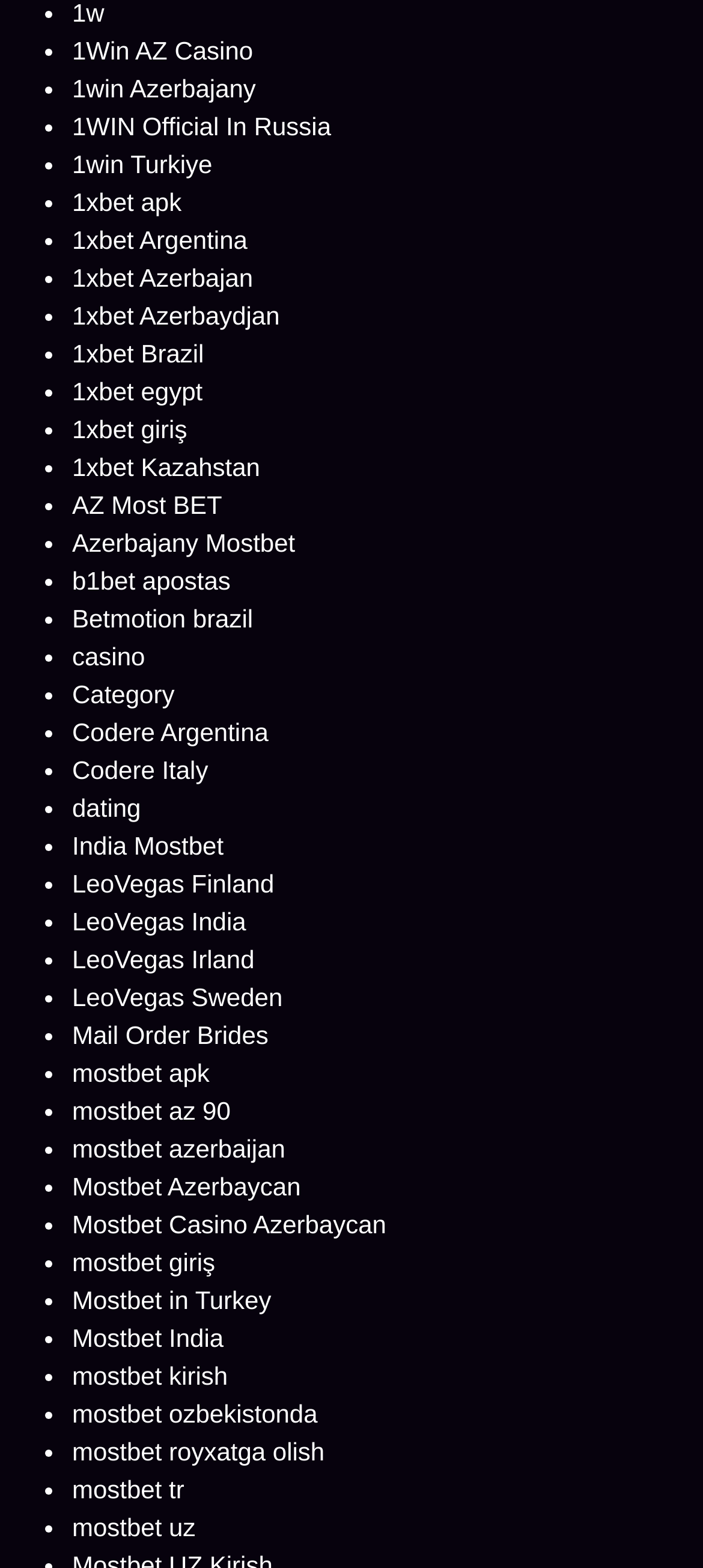Locate the bounding box coordinates of the area where you should click to accomplish the instruction: "Check Mail Order Brides".

[0.103, 0.651, 0.382, 0.669]